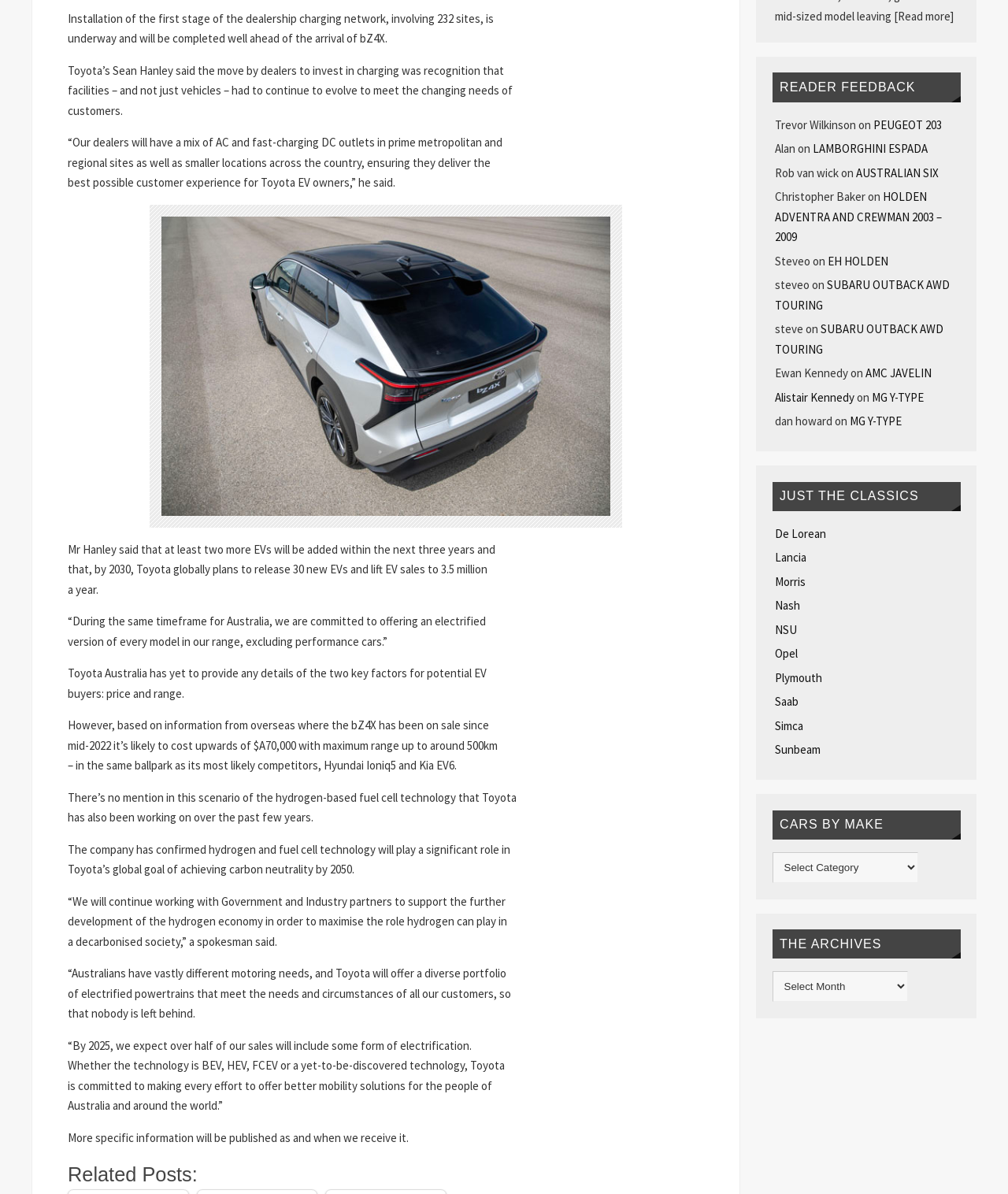Based on the image, give a detailed response to the question: How many new EVs will Toyota release globally by 2030?

The webpage states that by 2030, Toyota globally plans to release 30 new EVs and lift EV sales to 3.5 million a year.